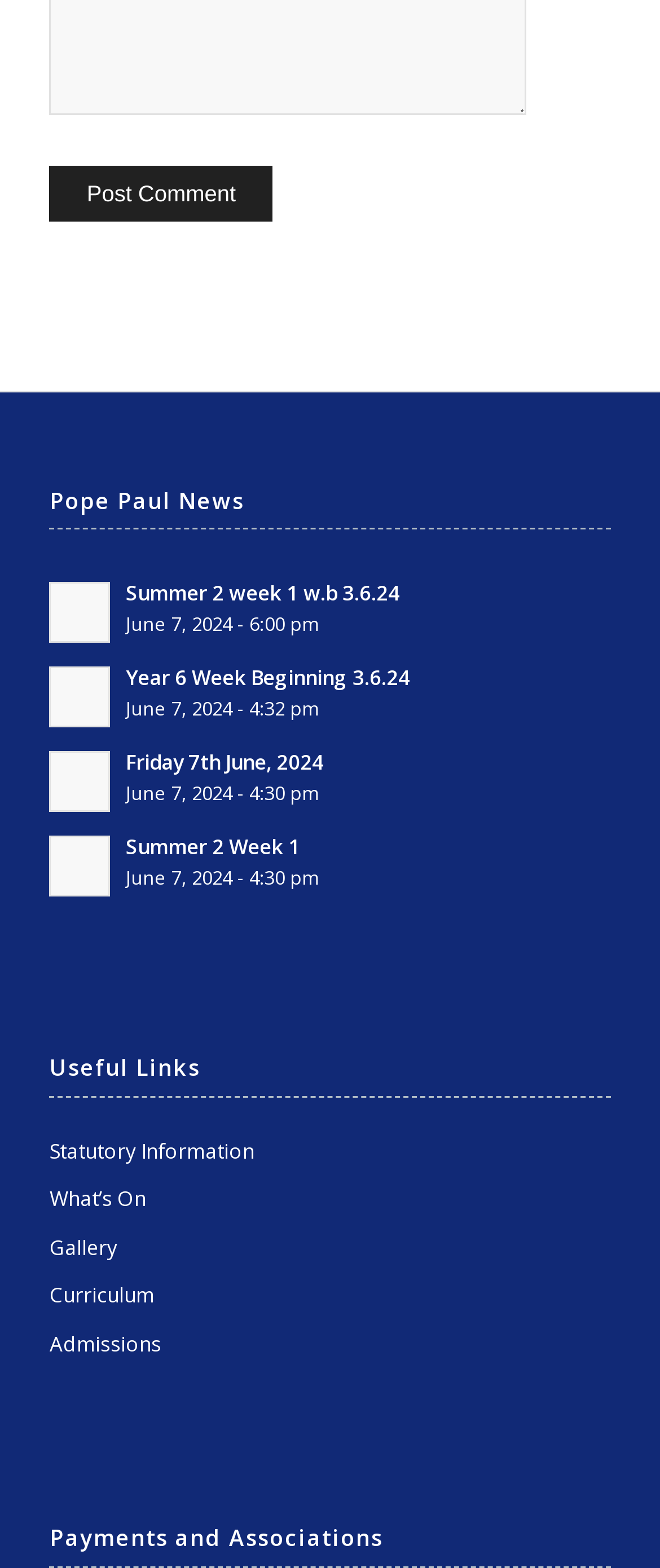Given the description: "name="submit" value="Post Comment"", determine the bounding box coordinates of the UI element. The coordinates should be formatted as four float numbers between 0 and 1, [left, top, right, bottom].

[0.075, 0.106, 0.414, 0.142]